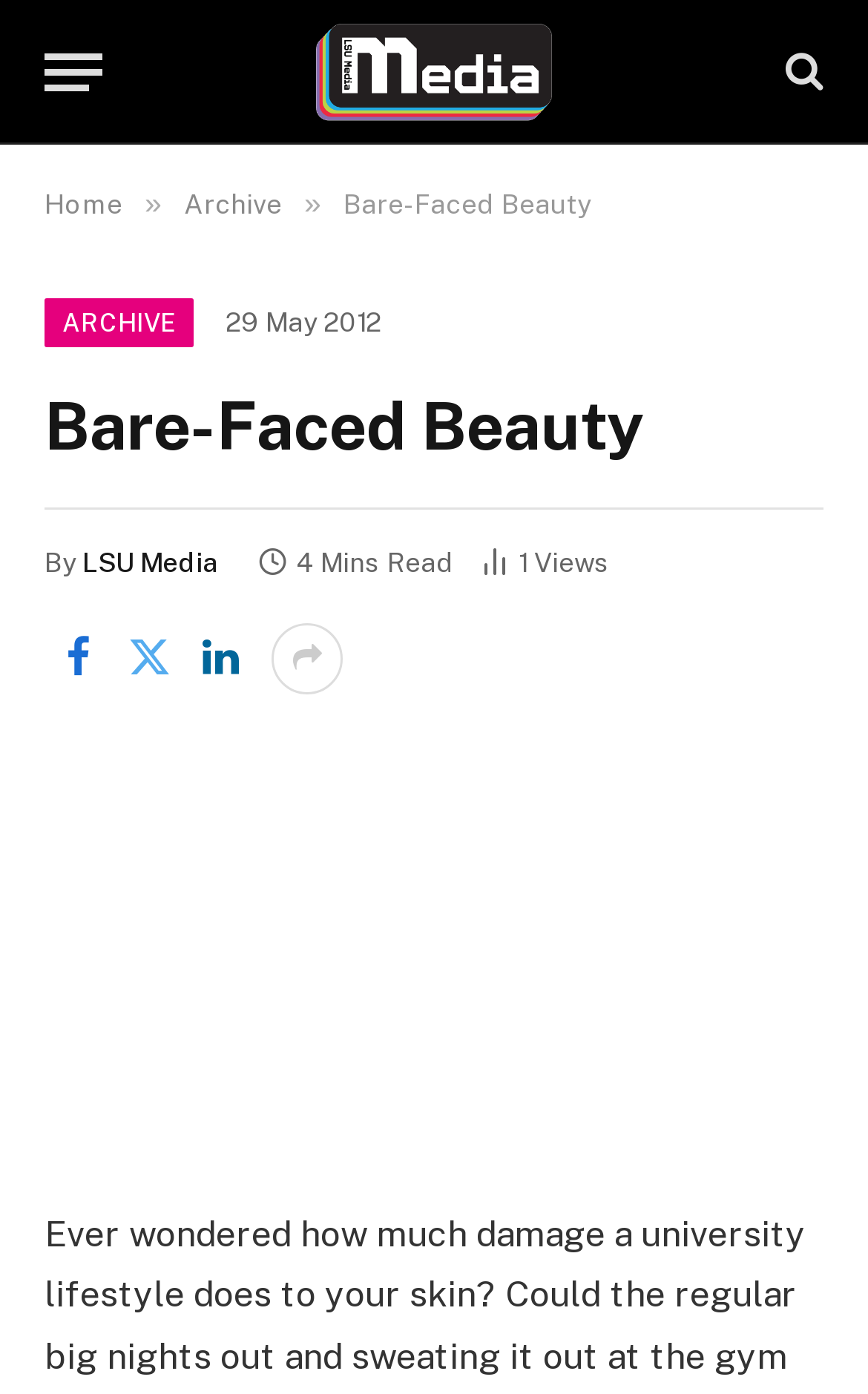What is the date of the article? Using the information from the screenshot, answer with a single word or phrase.

29 May 2012